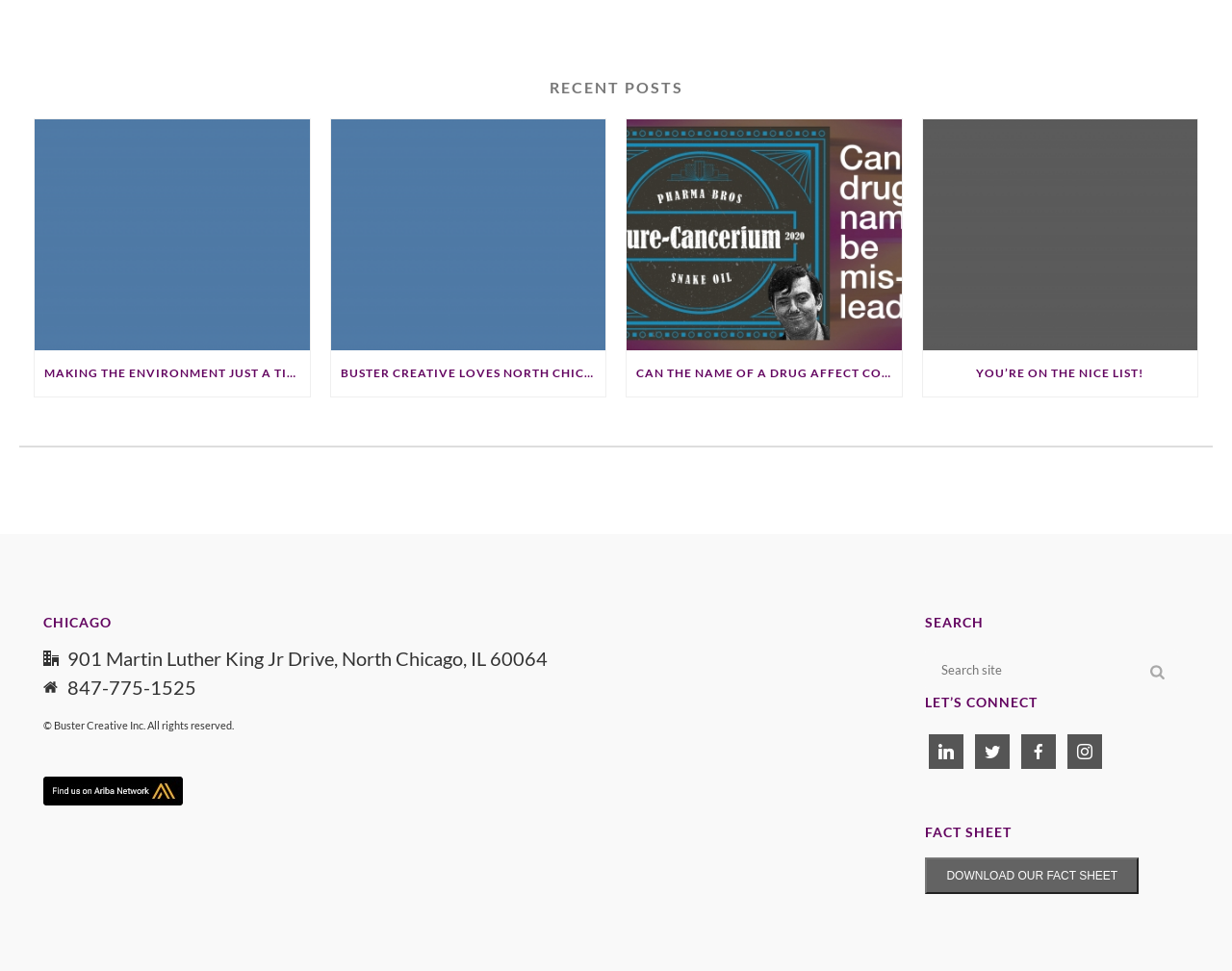Pinpoint the bounding box coordinates for the area that should be clicked to perform the following instruction: "Search for something on the site".

[0.751, 0.668, 0.956, 0.711]